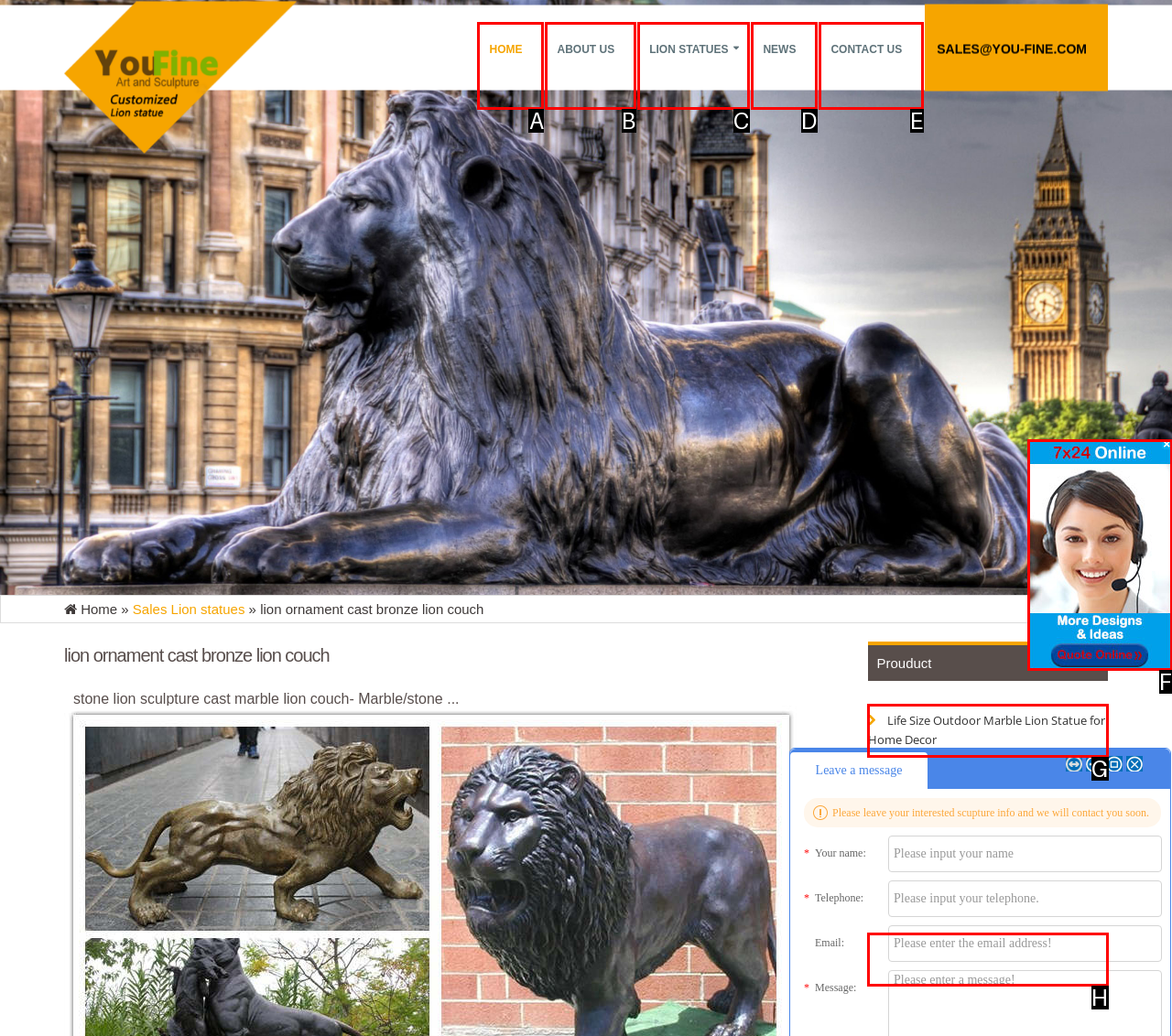Tell me which one HTML element best matches the description: News Answer with the option's letter from the given choices directly.

D